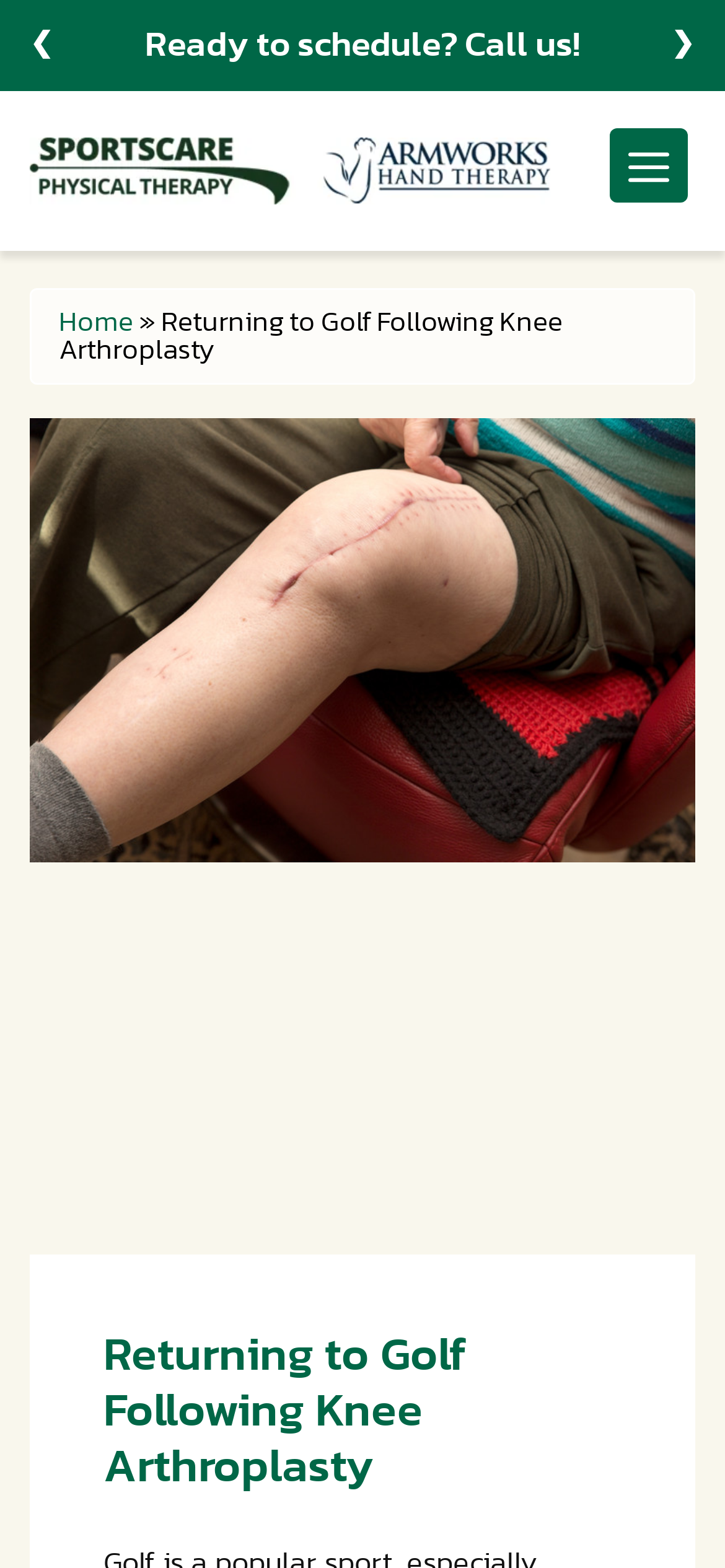Respond to the following query with just one word or a short phrase: 
What is the purpose of the webpage?

Returning to golf